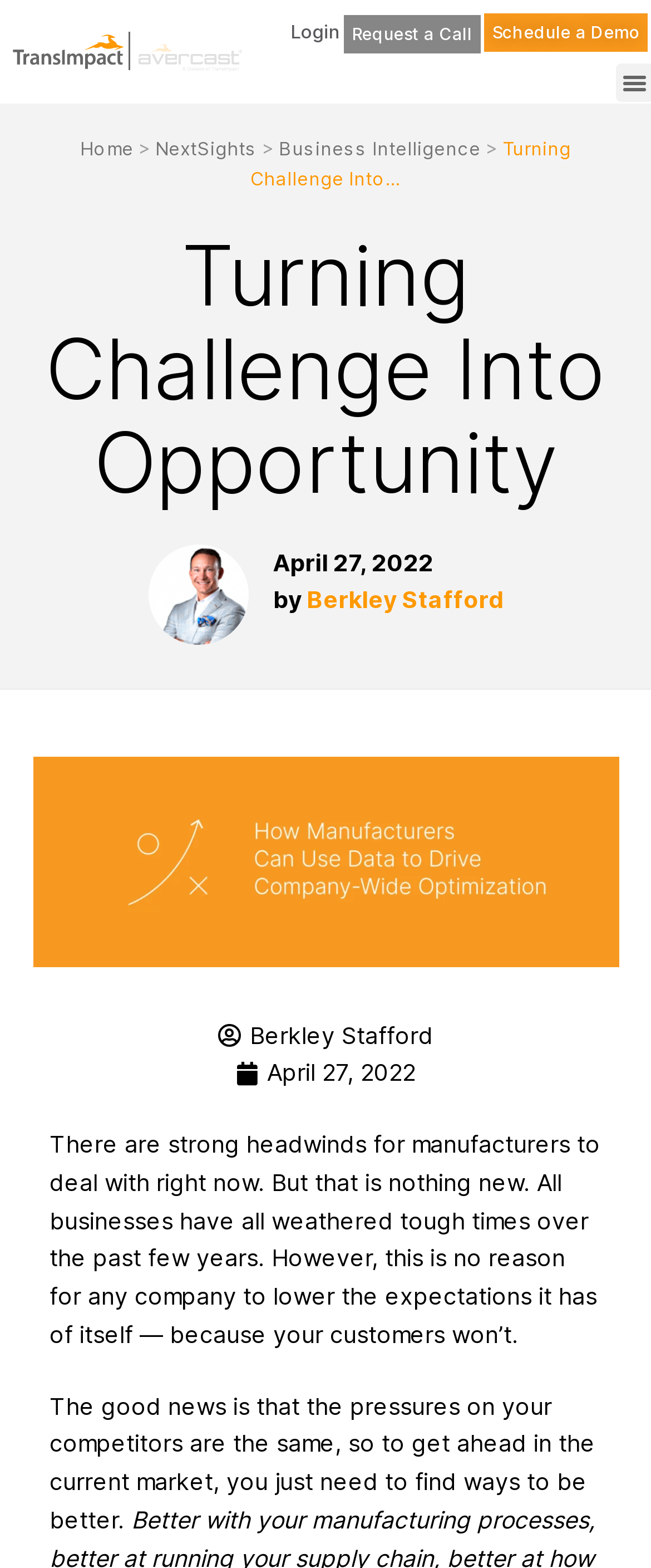Utilize the details in the image to give a detailed response to the question: What is the topic of the article?

The topic of the article can be inferred from the content, which discusses the challenges faced by manufacturers and how to overcome them, indicating that the topic is related to manufacturing challenges.